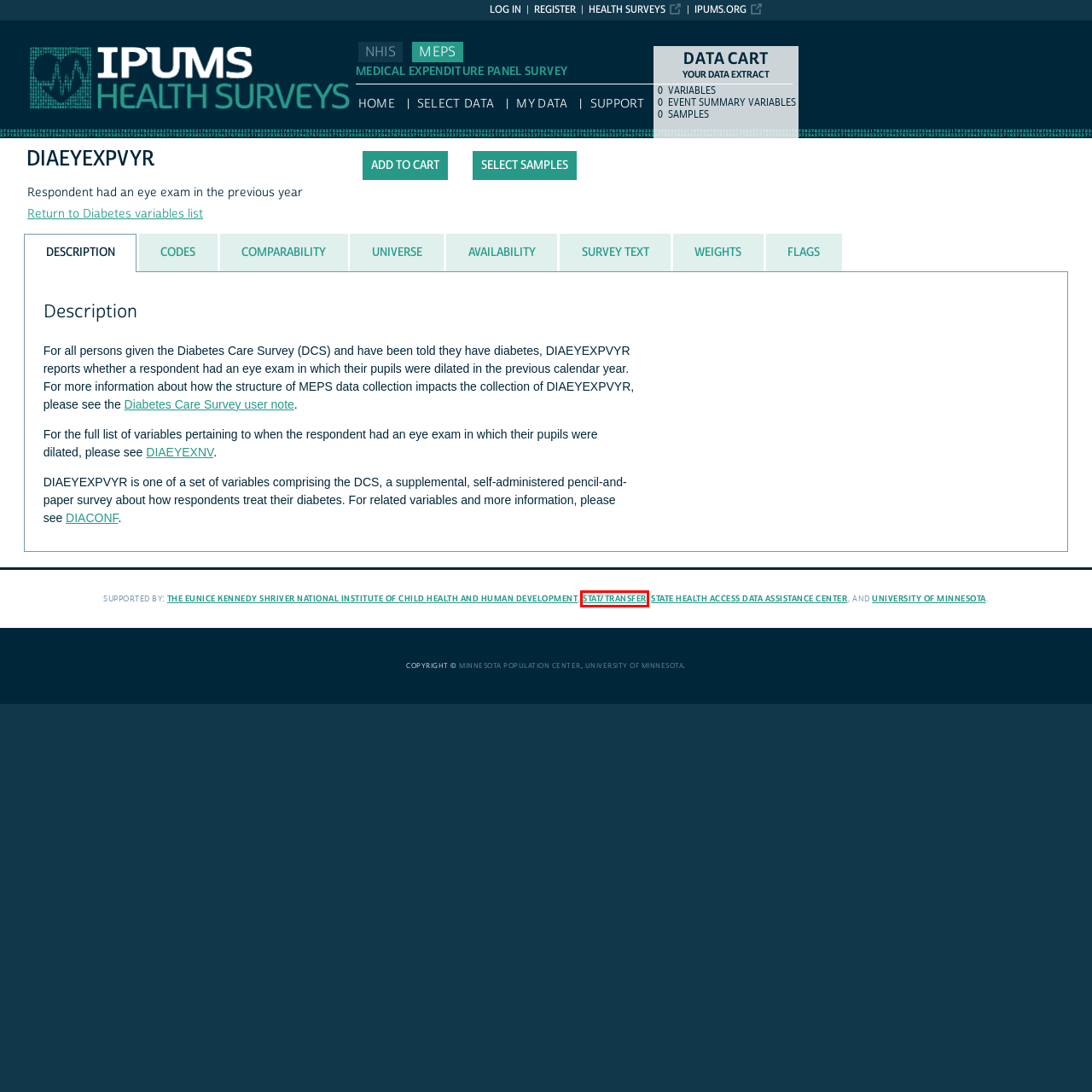You have a screenshot of a webpage with an element surrounded by a red bounding box. Choose the webpage description that best describes the new page after clicking the element inside the red bounding box. Here are the candidates:
A. IPUMS NHIS
B. Home | SHADAC
C. IPUMS Health Surveys
D. Minnesota Population Center | Minnesota Population Center
E. IPUMS MEPS
F. IPUMS MEPS: descr: DIAEYEXNV
G. Transfer Home - Stat/Transfer Data Conversion Software Utility
H. Homepage | IPUMS

G